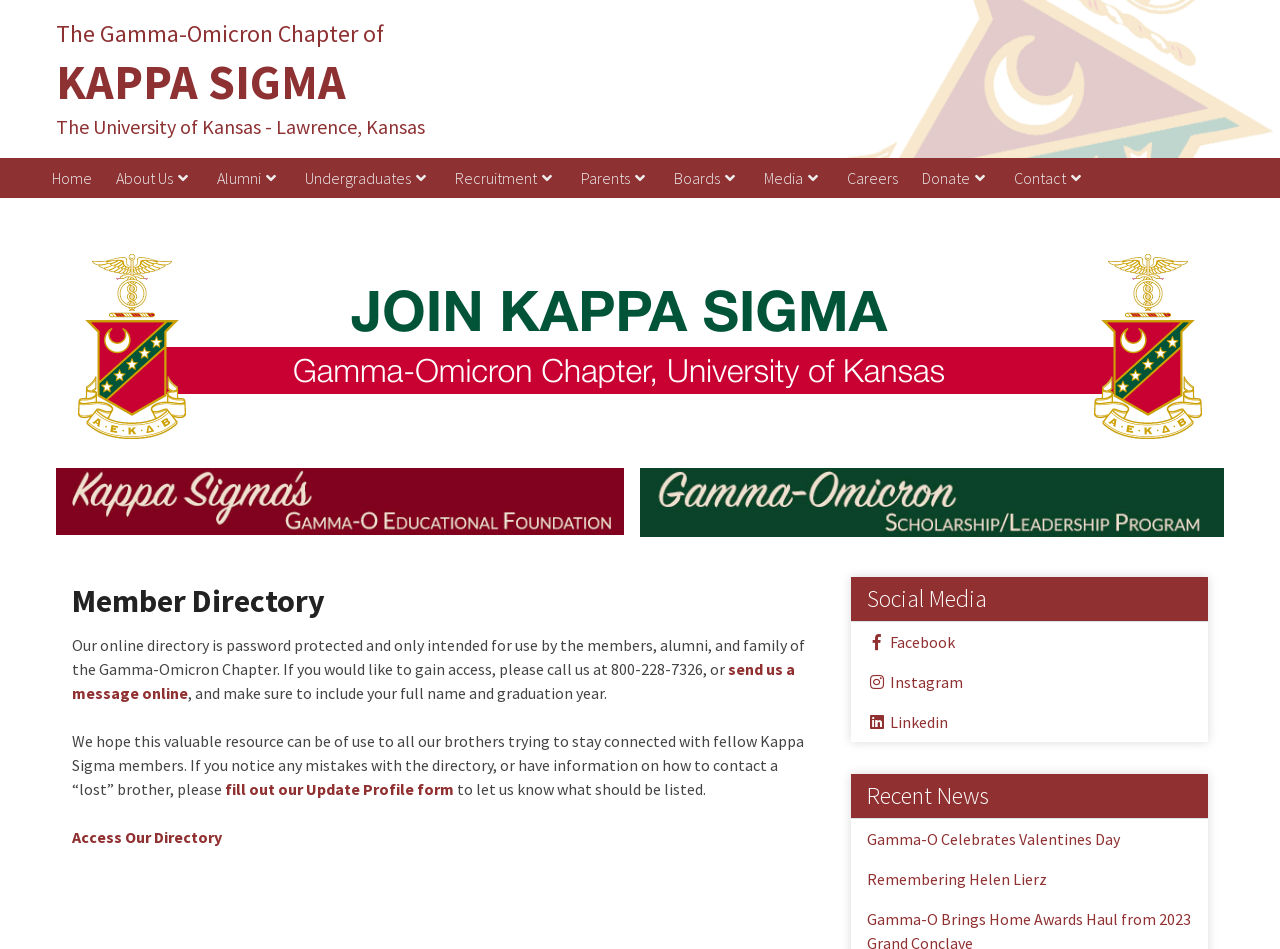What social media platforms are linked on the webpage?
Answer the question with as much detail as you can, using the image as a reference.

I found the answer by looking at the links with the icons and text ' Facebook', ' Instagram', and ' Linkedin' which are located in the Social Media section of the webpage.